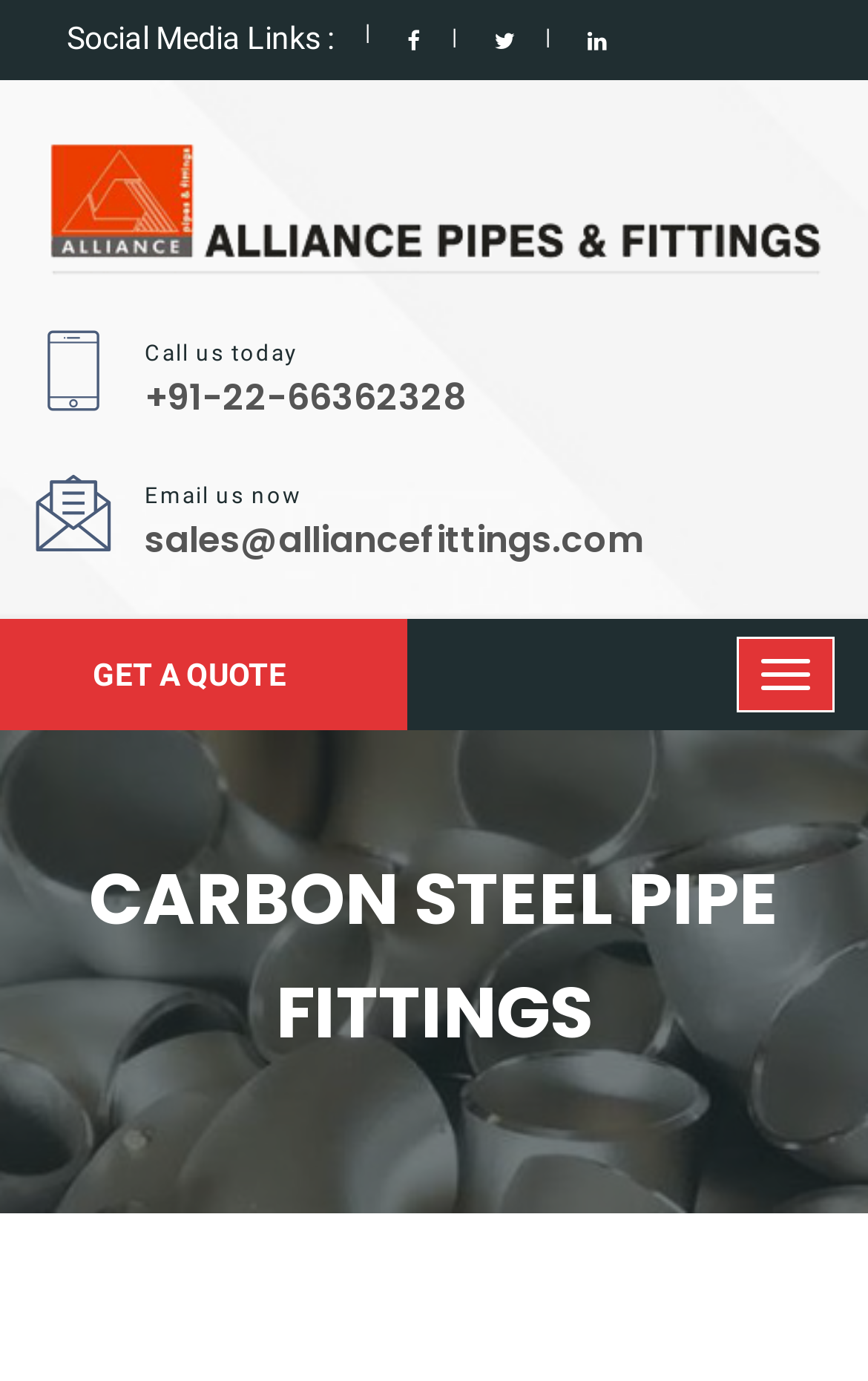Determine the bounding box for the described UI element: "sales@alliancefittings.com".

[0.167, 0.379, 0.741, 0.405]